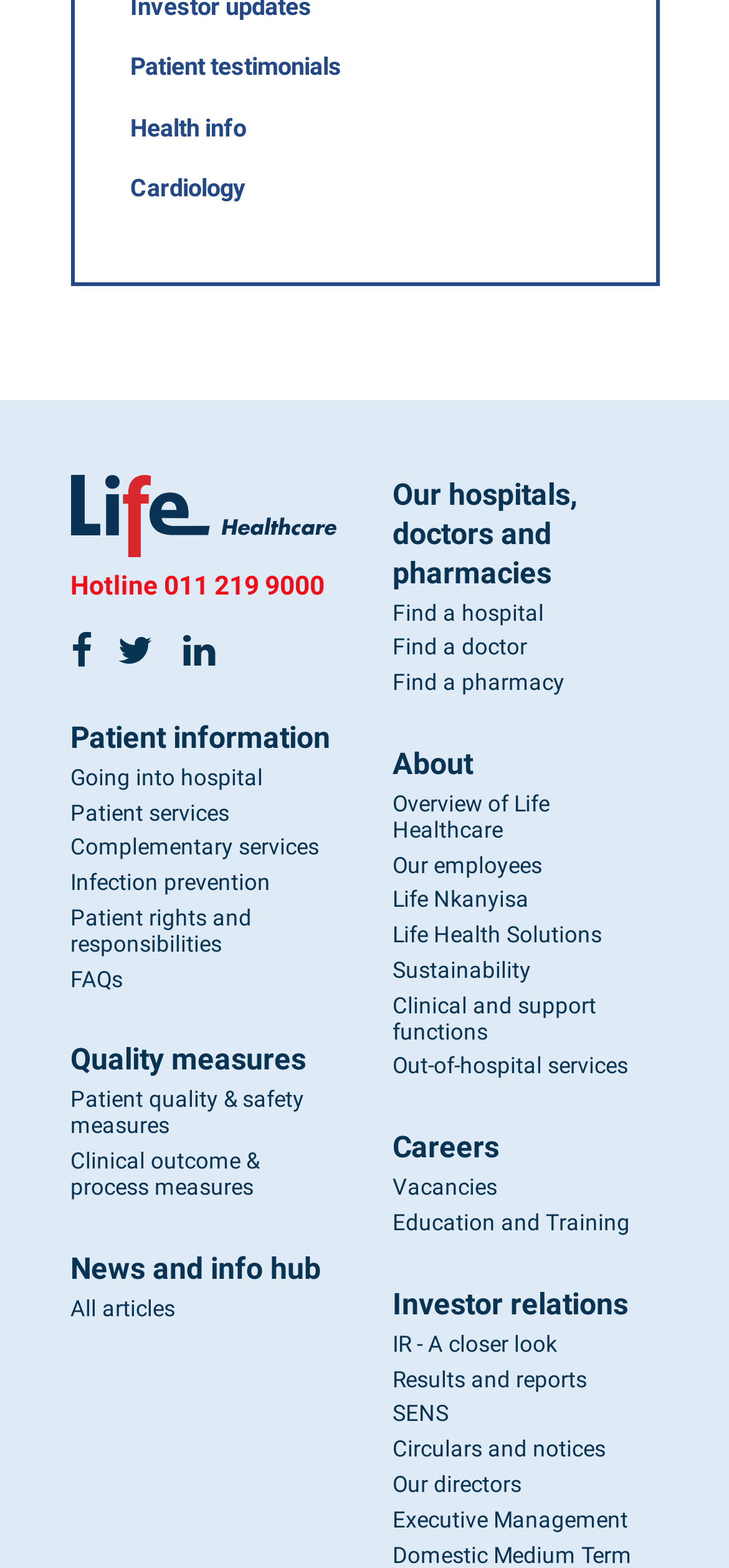What is the category of 'Cardiology'?
Using the information from the image, give a concise answer in one word or a short phrase.

Health info